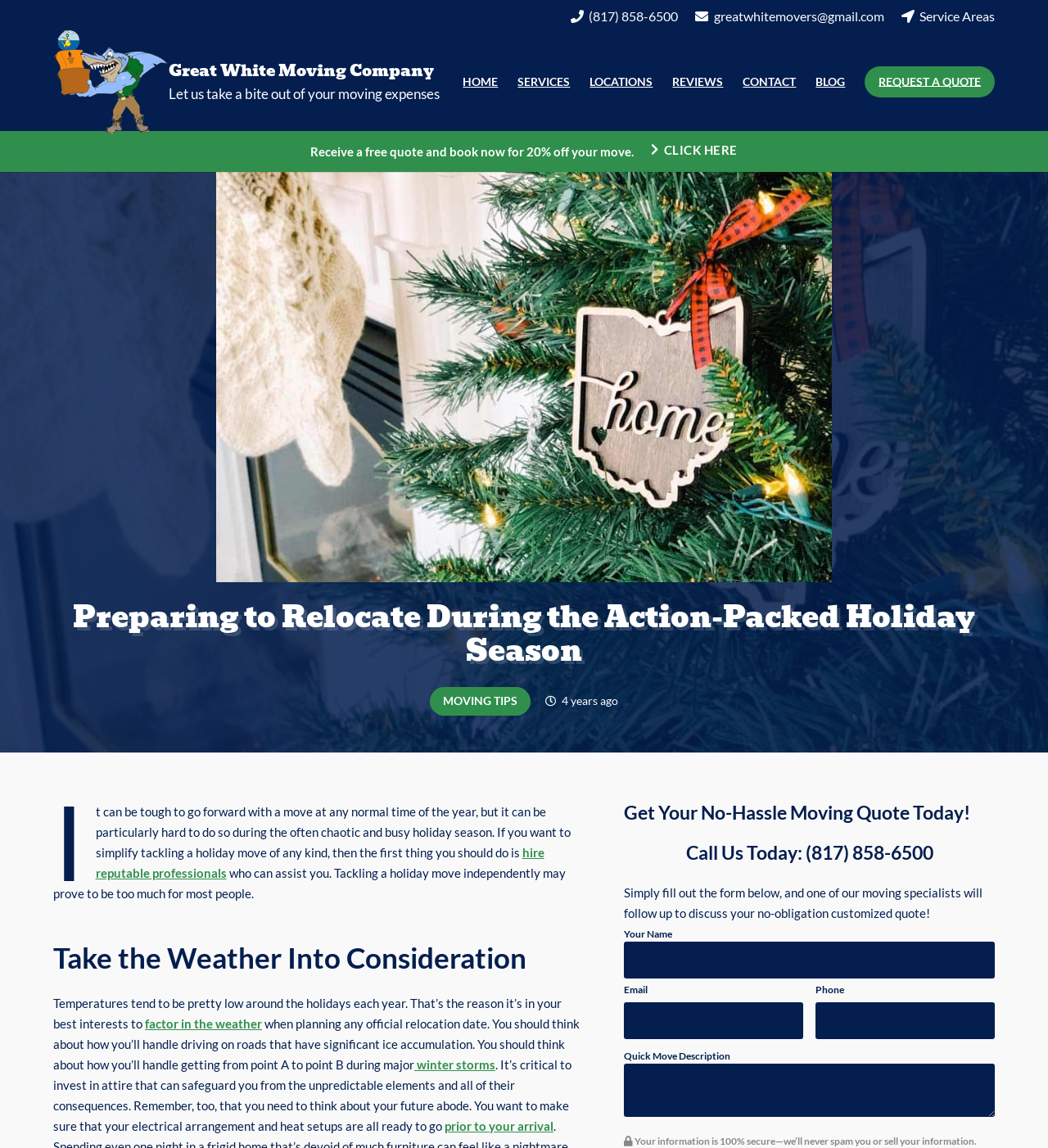Kindly provide the bounding box coordinates of the section you need to click on to fulfill the given instruction: "Click on ABOUT US".

None